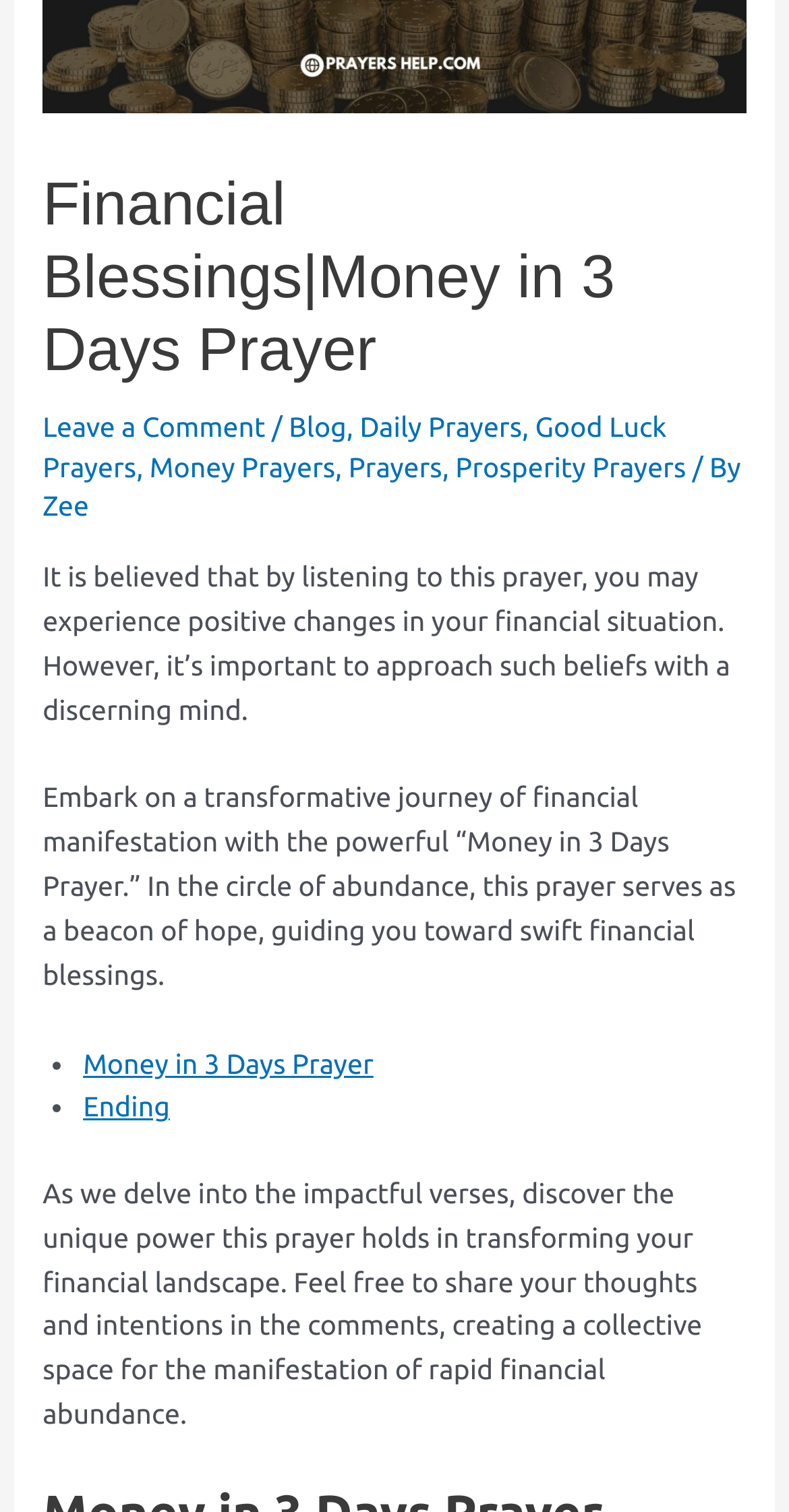Provide the bounding box coordinates of the HTML element described by the text: "Money Prayers". The coordinates should be in the format [left, top, right, bottom] with values between 0 and 1.

[0.19, 0.298, 0.425, 0.319]